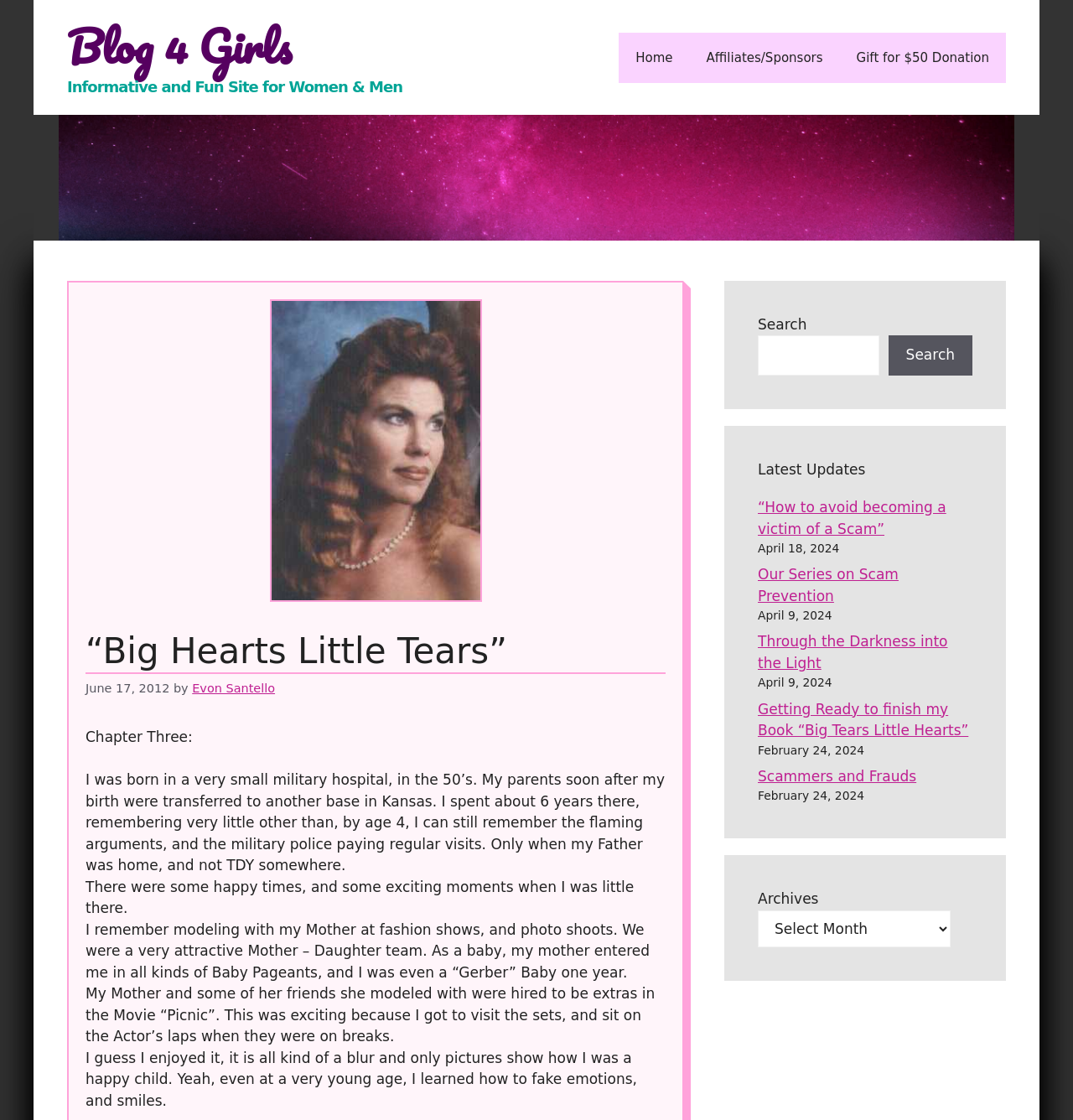Locate the bounding box coordinates of the item that should be clicked to fulfill the instruction: "Visit the 'Gift for $50 Donation' page".

[0.782, 0.029, 0.938, 0.074]